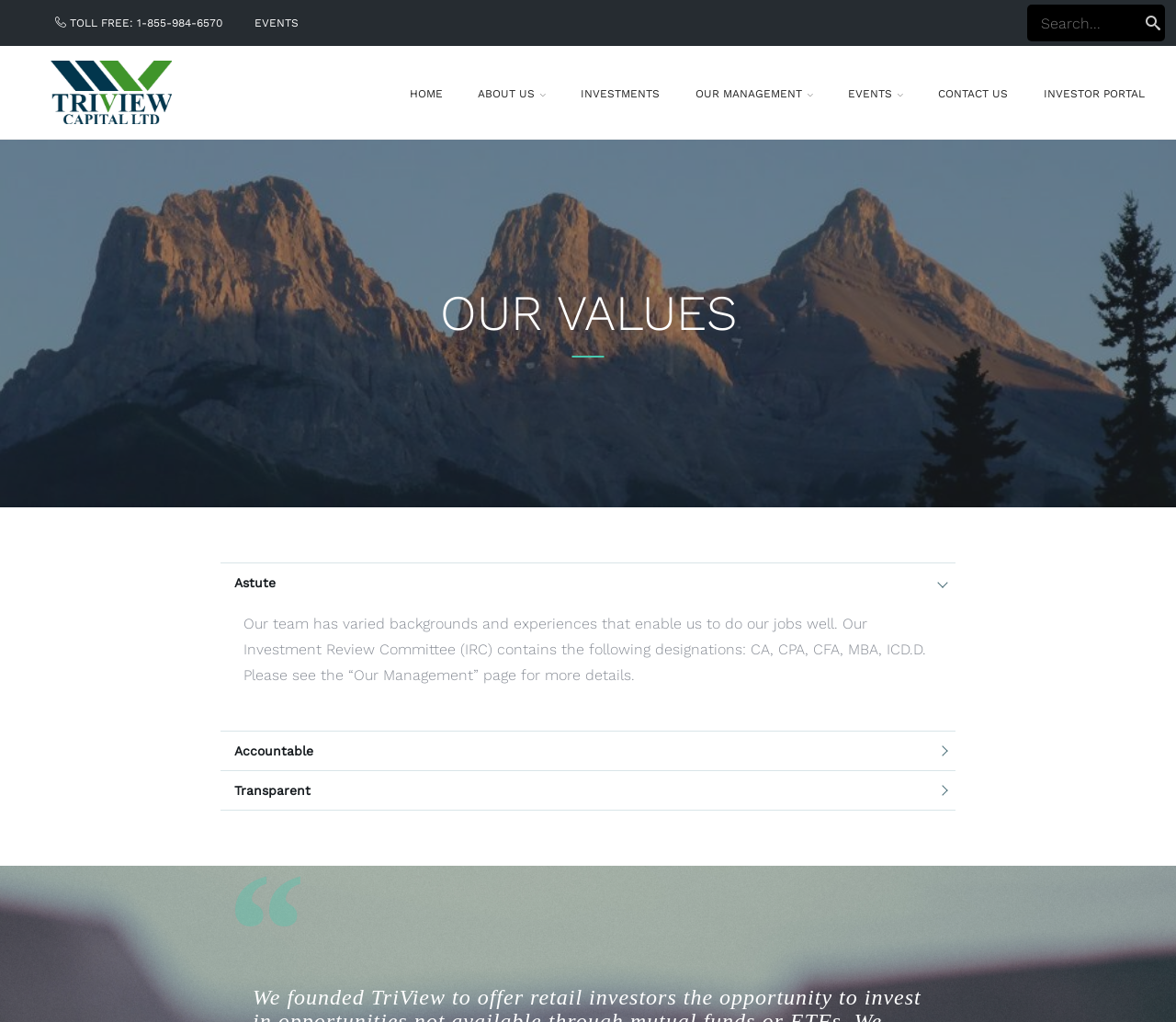Determine the coordinates of the bounding box for the clickable area needed to execute this instruction: "Call the toll-free number".

[0.047, 0.016, 0.189, 0.029]